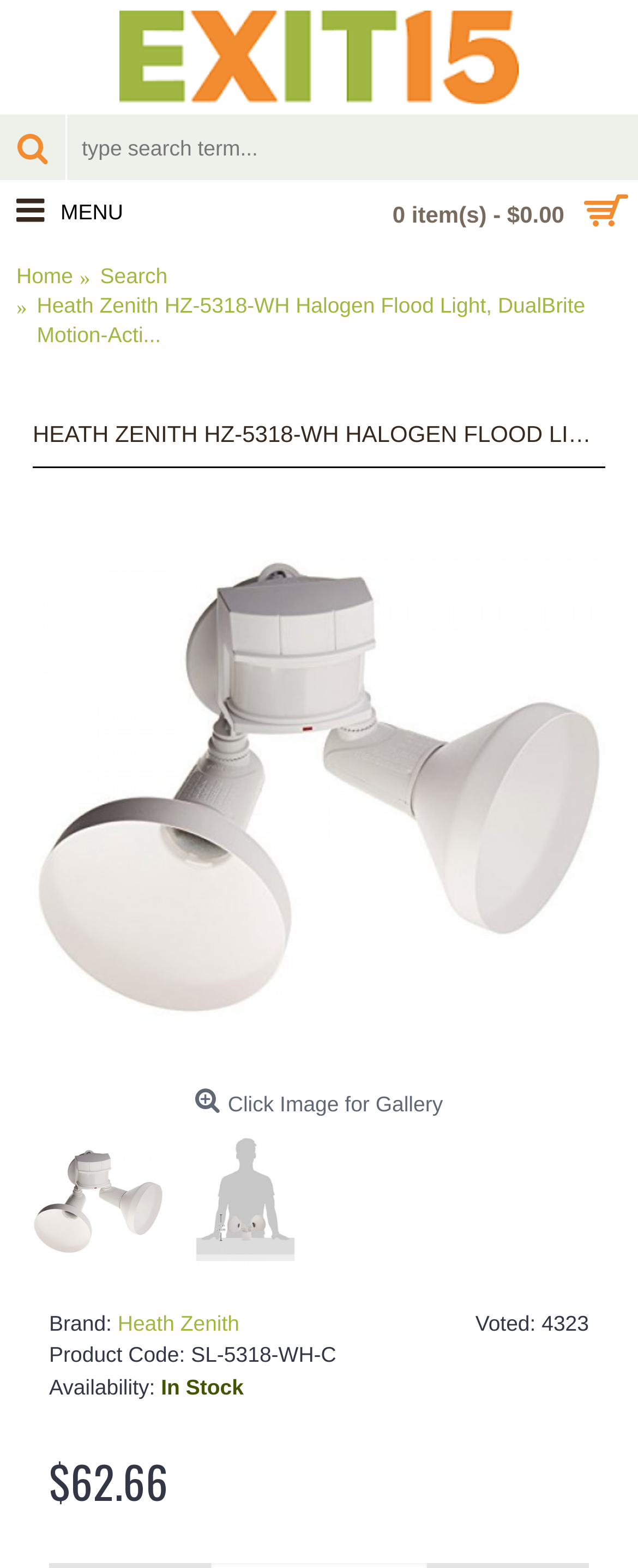Identify the bounding box coordinates for the element that needs to be clicked to fulfill this instruction: "click on brand name". Provide the coordinates in the format of four float numbers between 0 and 1: [left, top, right, bottom].

[0.184, 0.836, 0.375, 0.852]